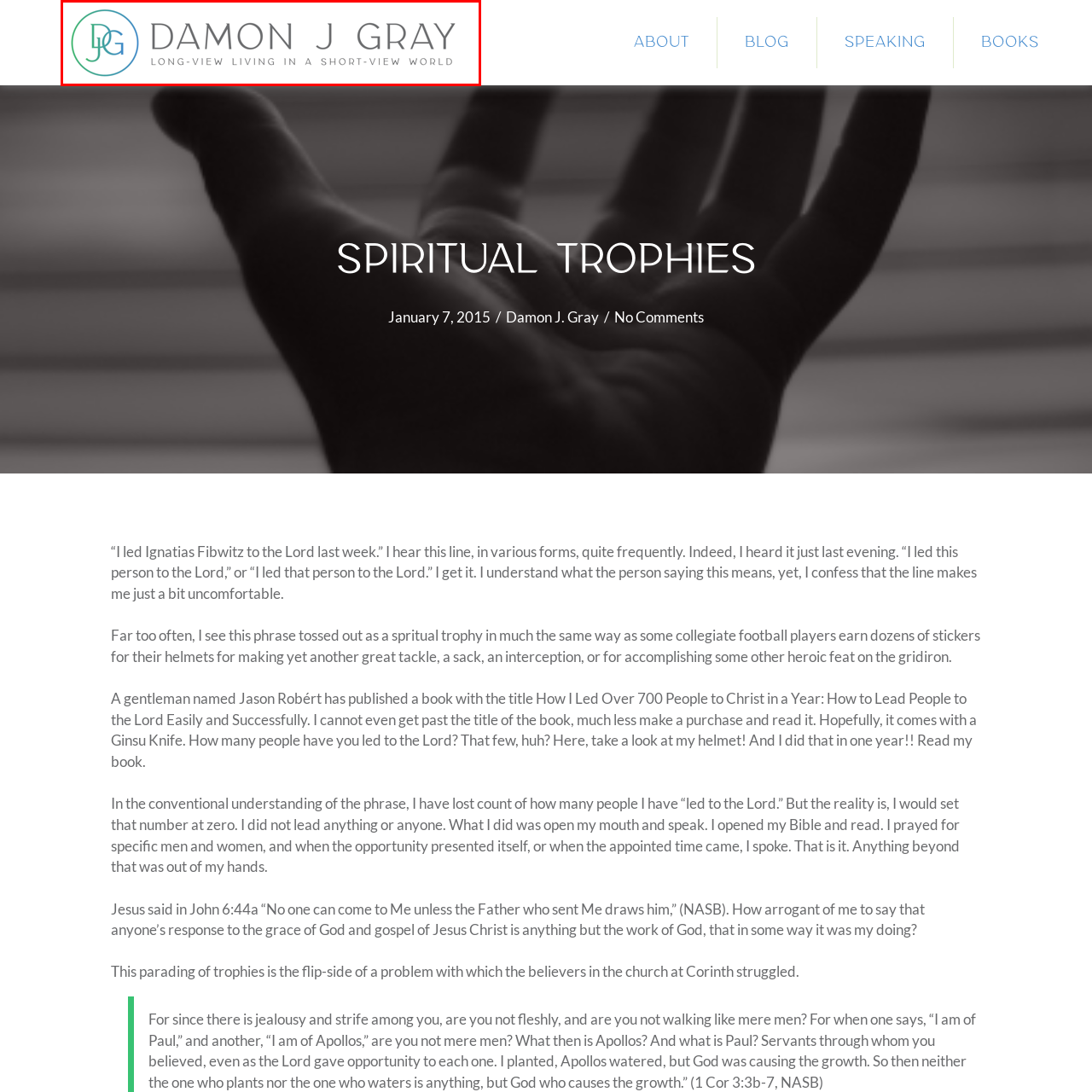Give an in-depth description of the image within the red border.

The image features the logo of Damon J. Gray, presented prominently at the top of a webpage titled "Spiritual Trophies." The logo showcases the initials "D," "J," and "G" in a stylish, intertwined design, accompanied by a circular outline featuring a gradient of colors from green to blue. Beneath the initials, the name "DAMON J GRAY" is displayed in a modern, bold font, clearly emphasizing the author's identity. The tagline "LONG-VIEW LIVING IN A SHORT-VIEW WORLD" is positioned below the name, reflecting a philosophy that encourages a broader perspective on life amidst the immediacy of contemporary living. Overall, the logo embodies a sense of professionalism and purpose, aligning with the themes explored in Damon J. Gray's writings.